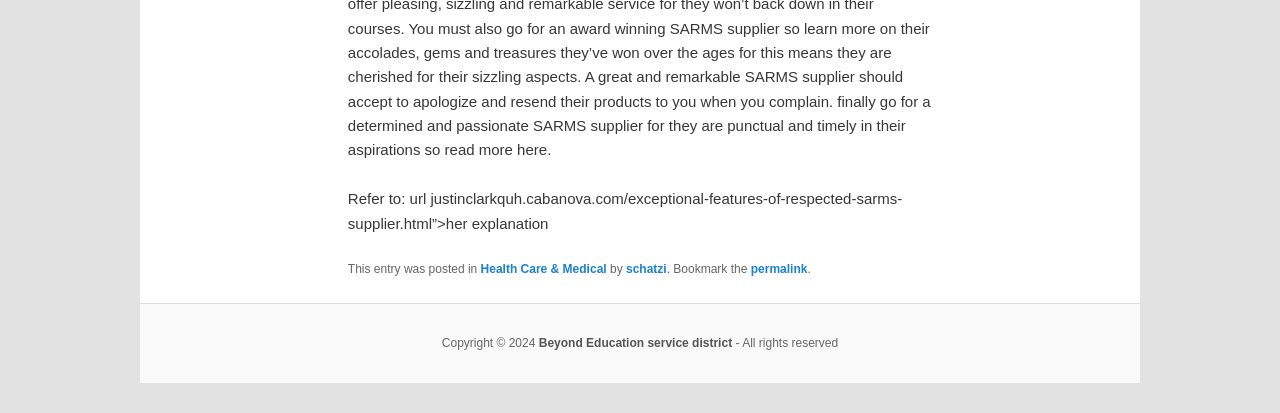Respond concisely with one word or phrase to the following query:
What is the author of the post?

schatzi